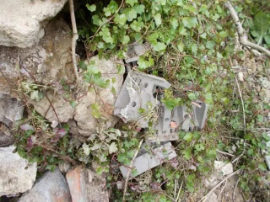Detail every significant feature and component of the image.

The image depicts a grouping of discarded asbestos fuses, partially covered by foliage and debris. The fuses appear to be woven, illustrating the type of materials historically used for electrical insulation and fireproofing. Surrounding the fuses are remnants of a rugged environment, with patches of green plants intertwining with stone and rubble, suggesting the fuses were abandoned at a site of construction or demolition. This scene highlights the historical use of asbestos in various applications, raising awareness of both its industrial significance and the safety concerns associated with its disposal.